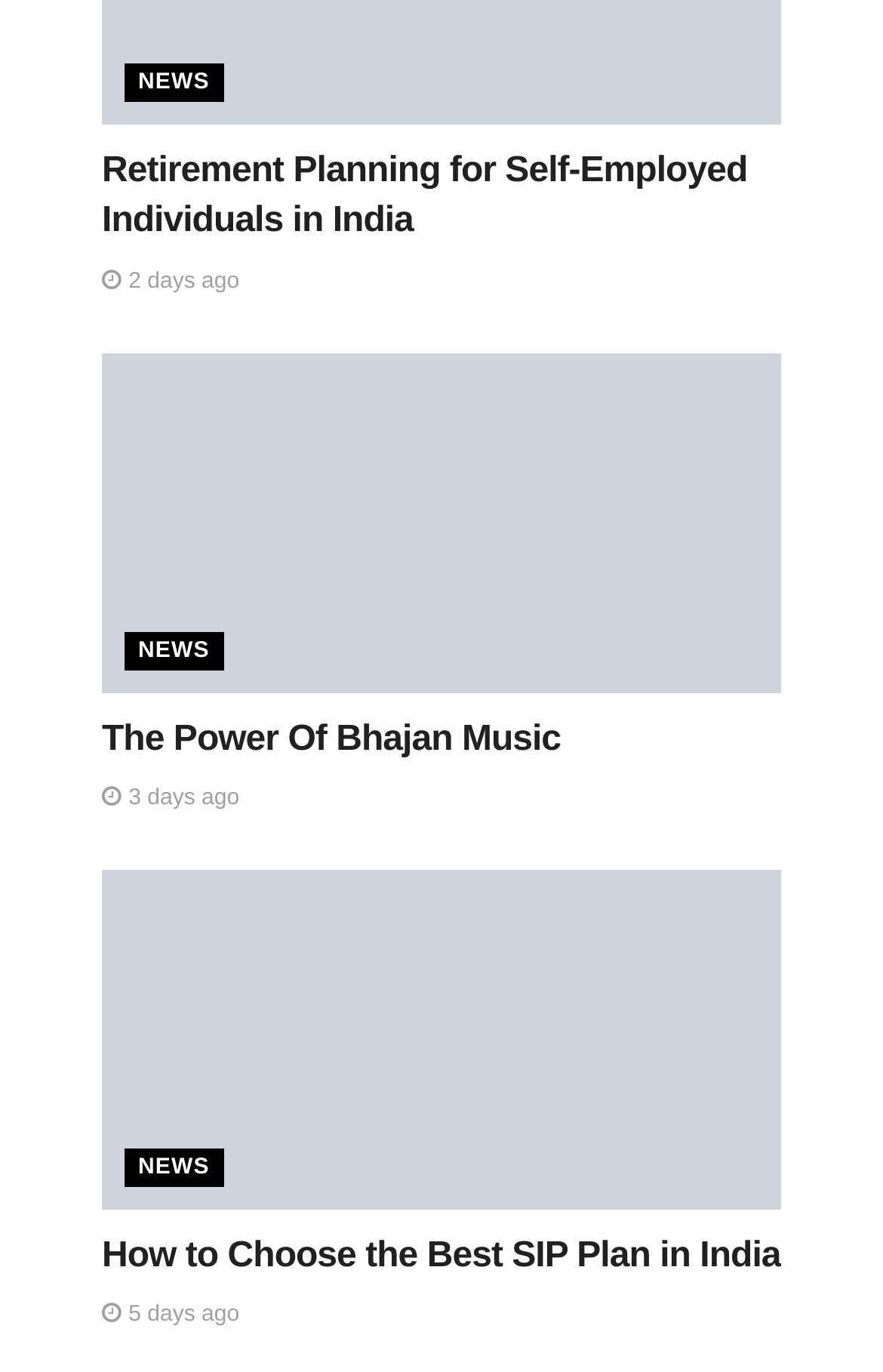Pinpoint the bounding box coordinates of the clickable area needed to execute the instruction: "Explore the power of Bhajan music". The coordinates should be specified as four float numbers between 0 and 1, i.e., [left, top, right, bottom].

[0.115, 0.524, 0.635, 0.552]